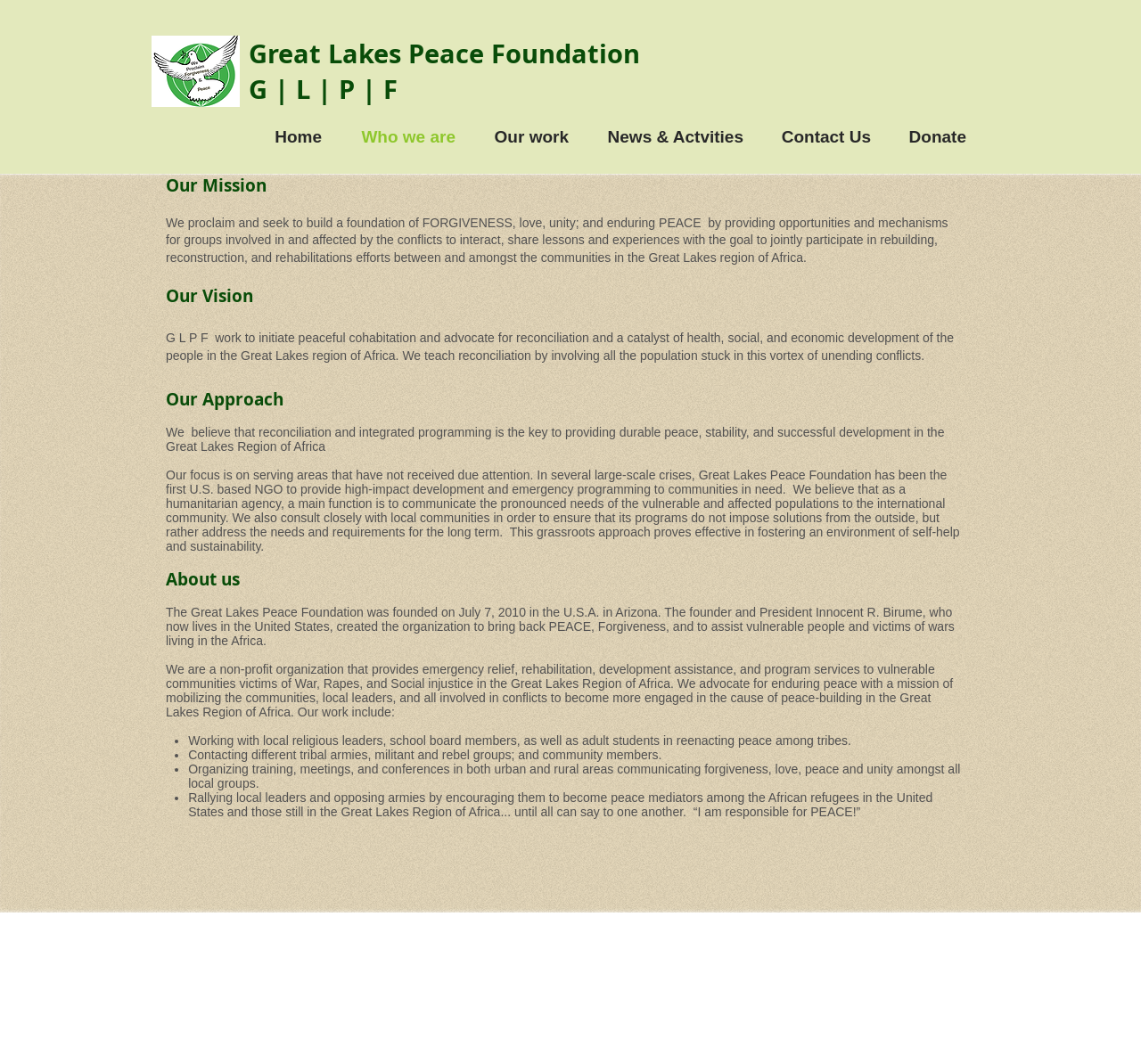Please find the bounding box coordinates of the element that you should click to achieve the following instruction: "Click the 'Great Lakes Peace Foundation' link". The coordinates should be presented as four float numbers between 0 and 1: [left, top, right, bottom].

[0.218, 0.034, 0.561, 0.067]